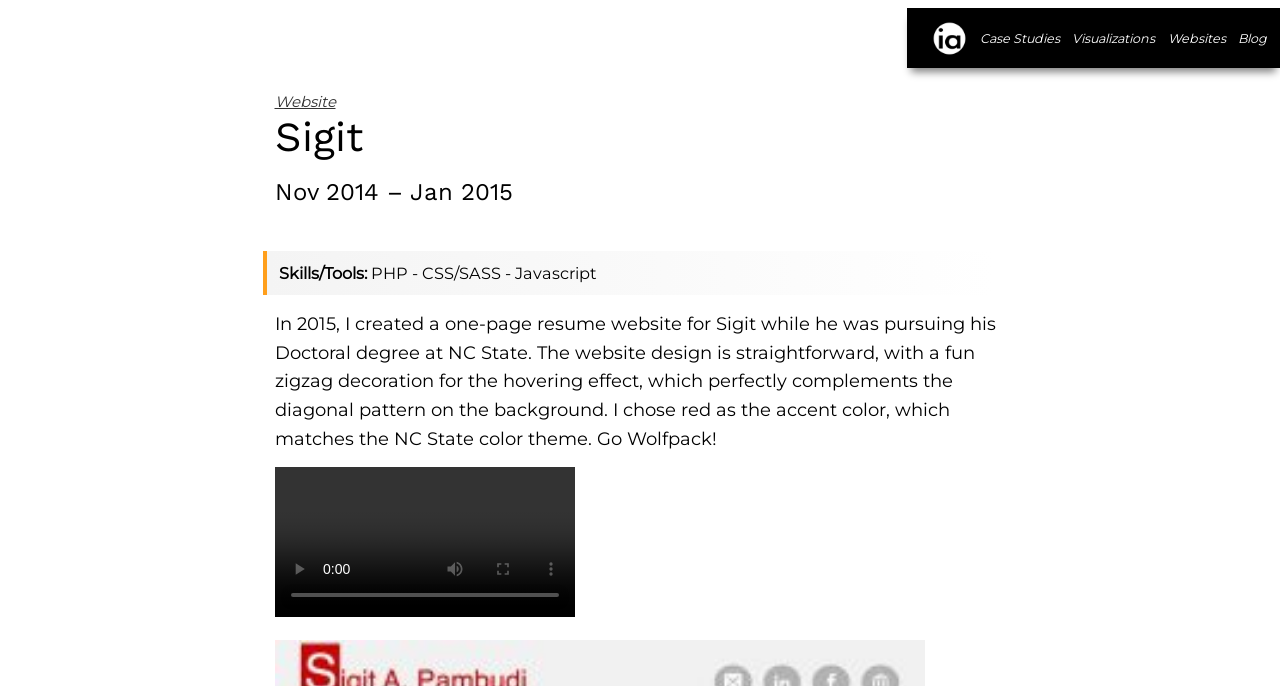What type of project is described in the webpage?
Give a detailed response to the question by analyzing the screenshot.

The webpage describes a project where Ilma Andayana created a one-page resume website for Sigit, which is mentioned in the StaticText element.